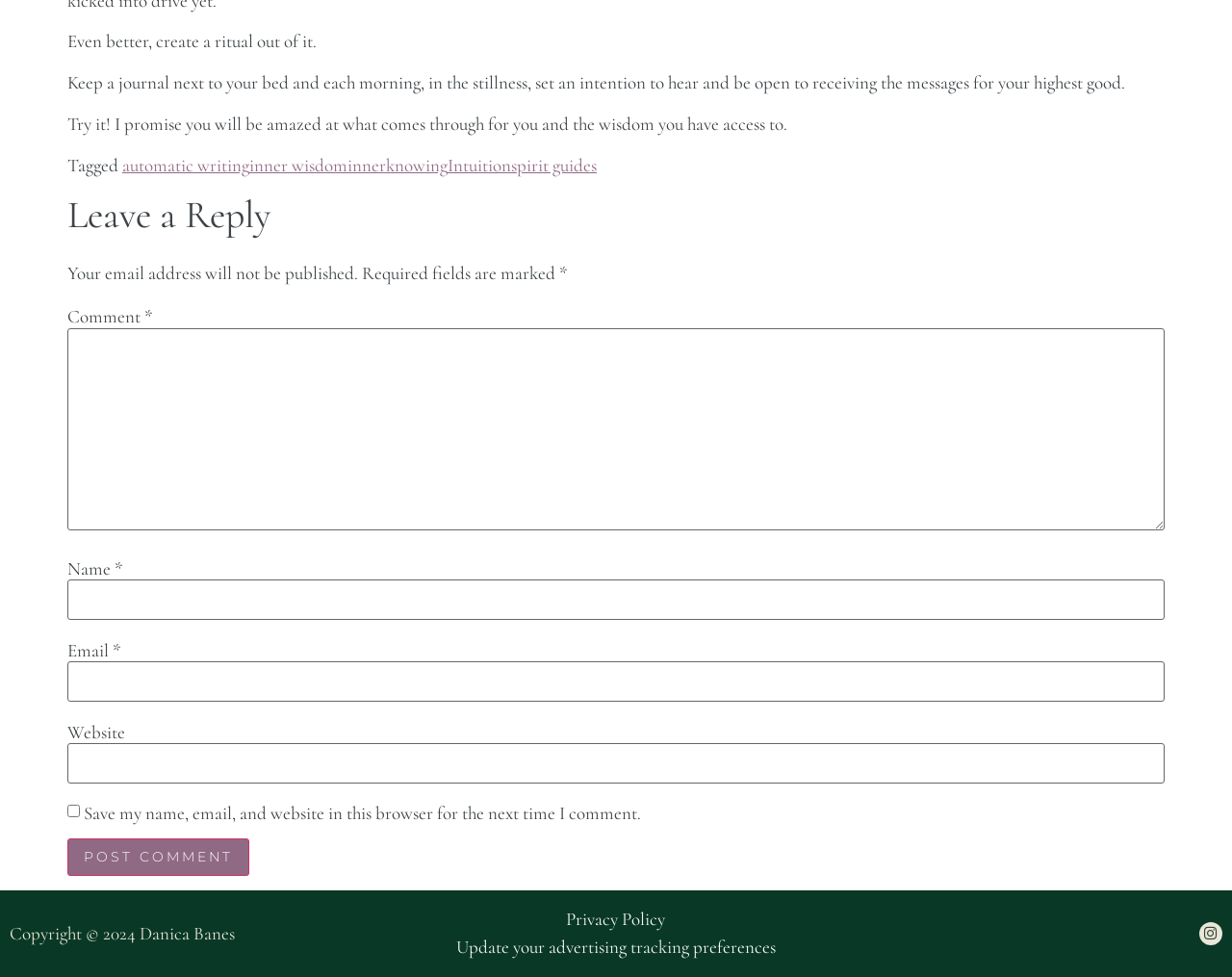Provide a one-word or short-phrase answer to the question:
What is the purpose of keeping a journal?

Set an intention to hear and be open to receiving messages